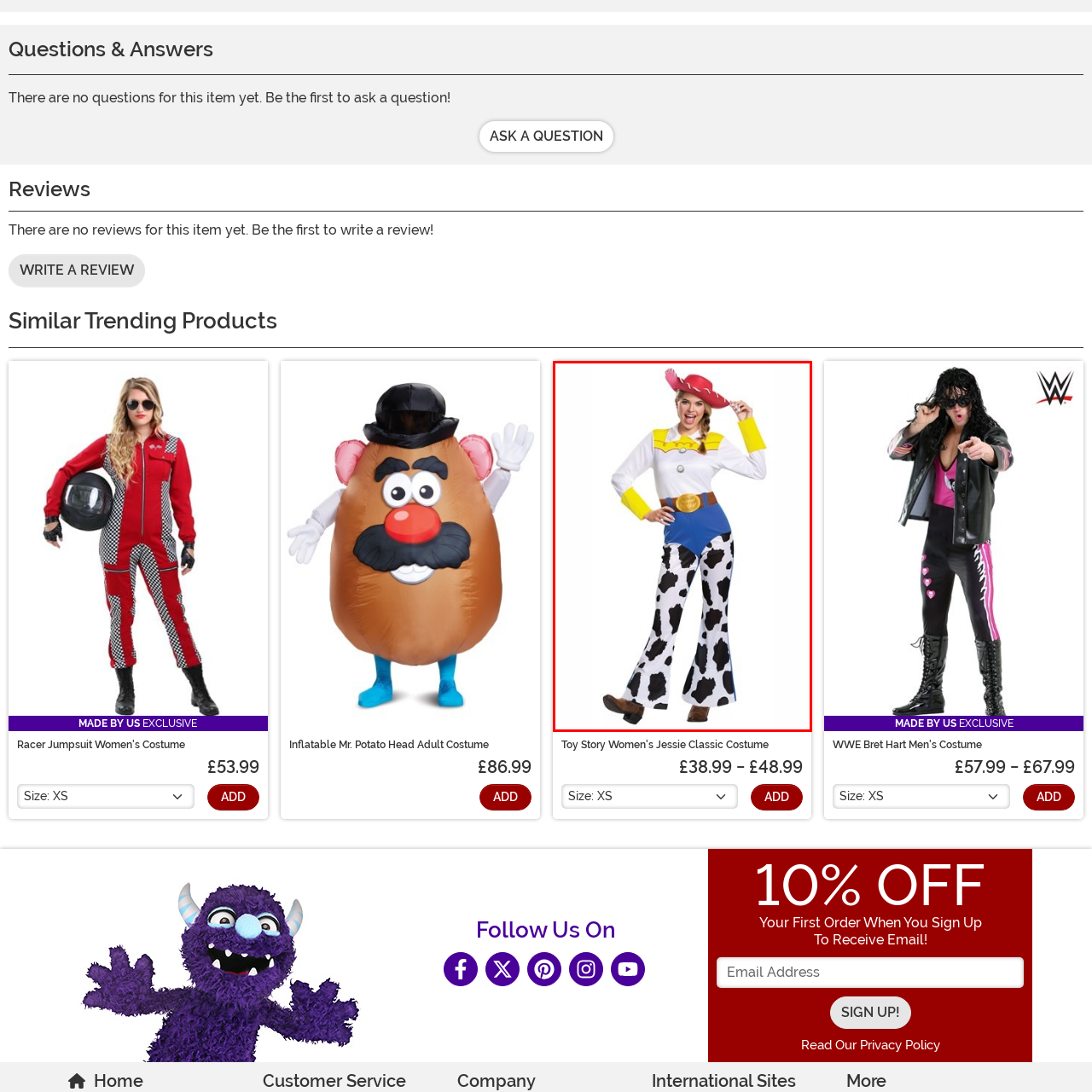Elaborate on the contents of the image highlighted by the red boundary in detail.

This image showcases a woman dressed in a vibrant and playful "Toy Story Women's Jessie Classic Costume." The costume features a white top with yellow accents on the cuffs, blue high-waisted flared pants adorned with a striking cow print, and a matching red cowboy hat that embodies the iconic character's style. The outfit is completed with cowboy boots, adding to the fun and adventurous spirit of Jessie, the courageous cowgirl from the beloved animated movie. This ensemble is perfect for Halloween, costume parties, or themed events, celebrating a beloved character while providing a stylish and comfortable fit.